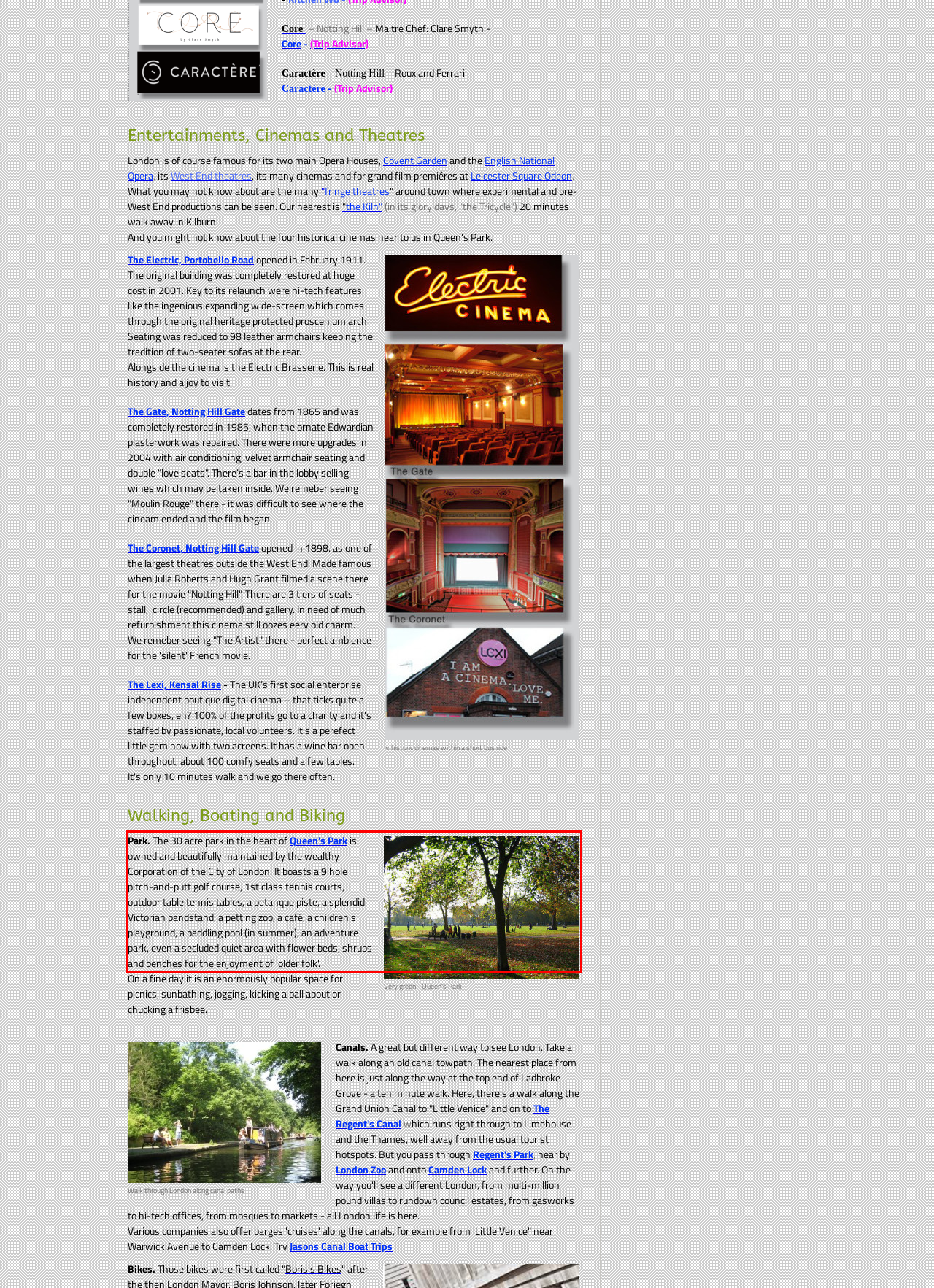Examine the webpage screenshot, find the red bounding box, and extract the text content within this marked area.

Park. The 30 acre park in the heart of Queen's Park is owned and beautifully maintained by the wealthy Corporation of the City of London. It boasts a 9 hole pitch-and-putt golf course, 1st class tennis courts, outdoor table tennis tables, a petanque piste, a splendid Victorian bandstand, a petting zoo, a café, a children's playground, a paddling pool﻿ (in summer), an adventure park, even a secluded quiet area with flower beds, shrubs and benches for the enjoyment of 'older folk'.